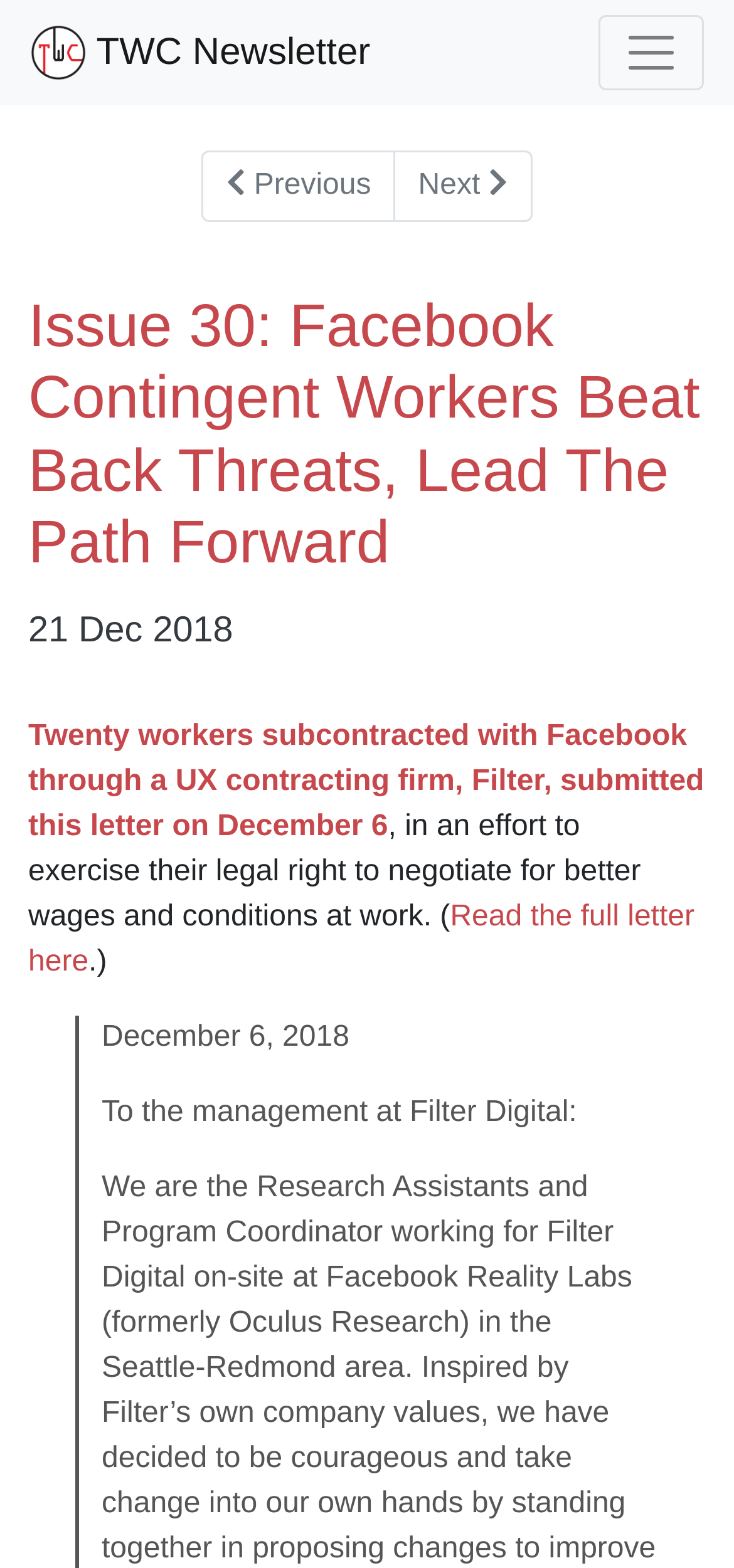Is the 'Read the full letter here' link located below the main heading?
Using the visual information, answer the question in a single word or phrase.

Yes